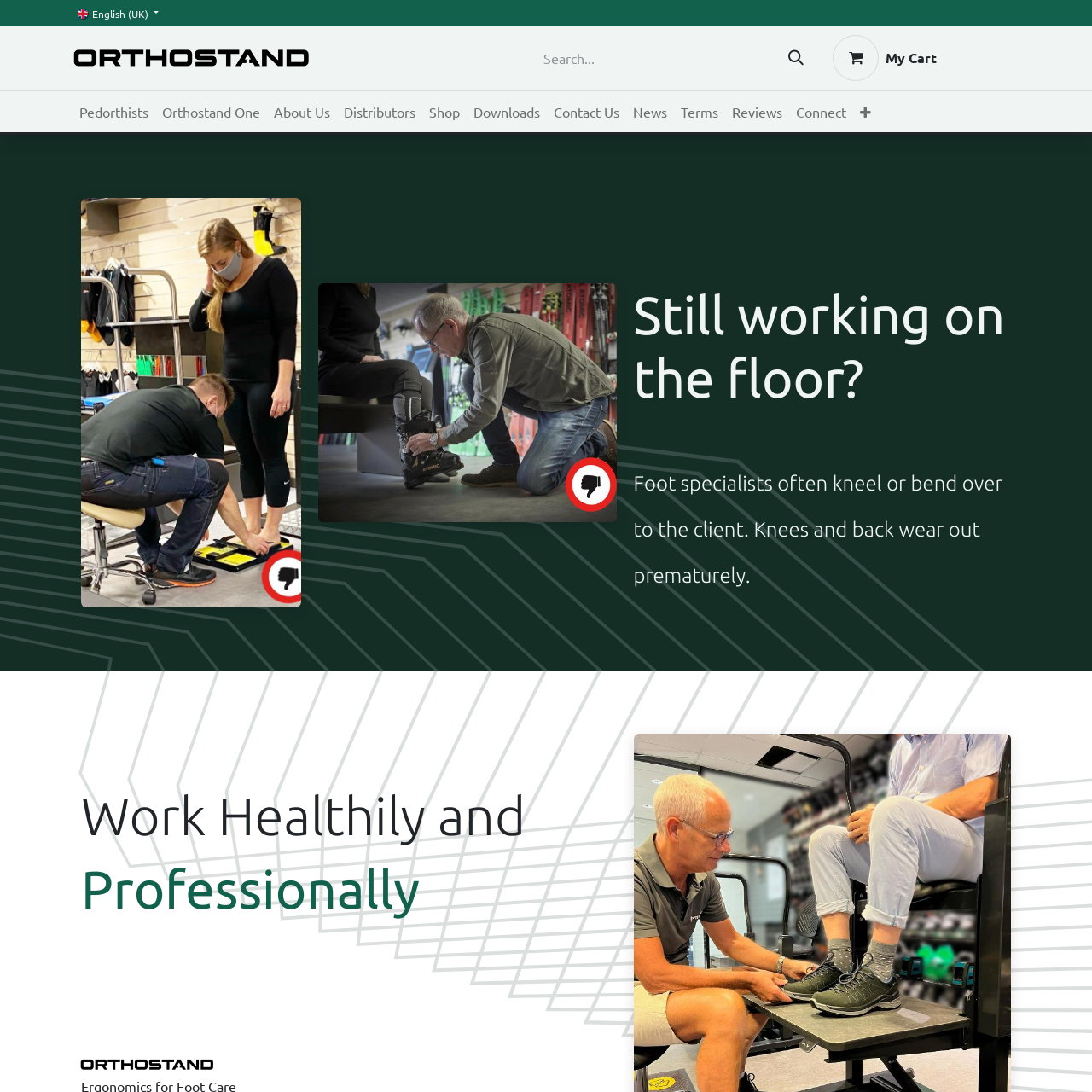Can you find the bounding box coordinates for the UI element given this description: "Click Here"? Provide the coordinates as four float numbers between 0 and 1: [left, top, right, bottom].

None